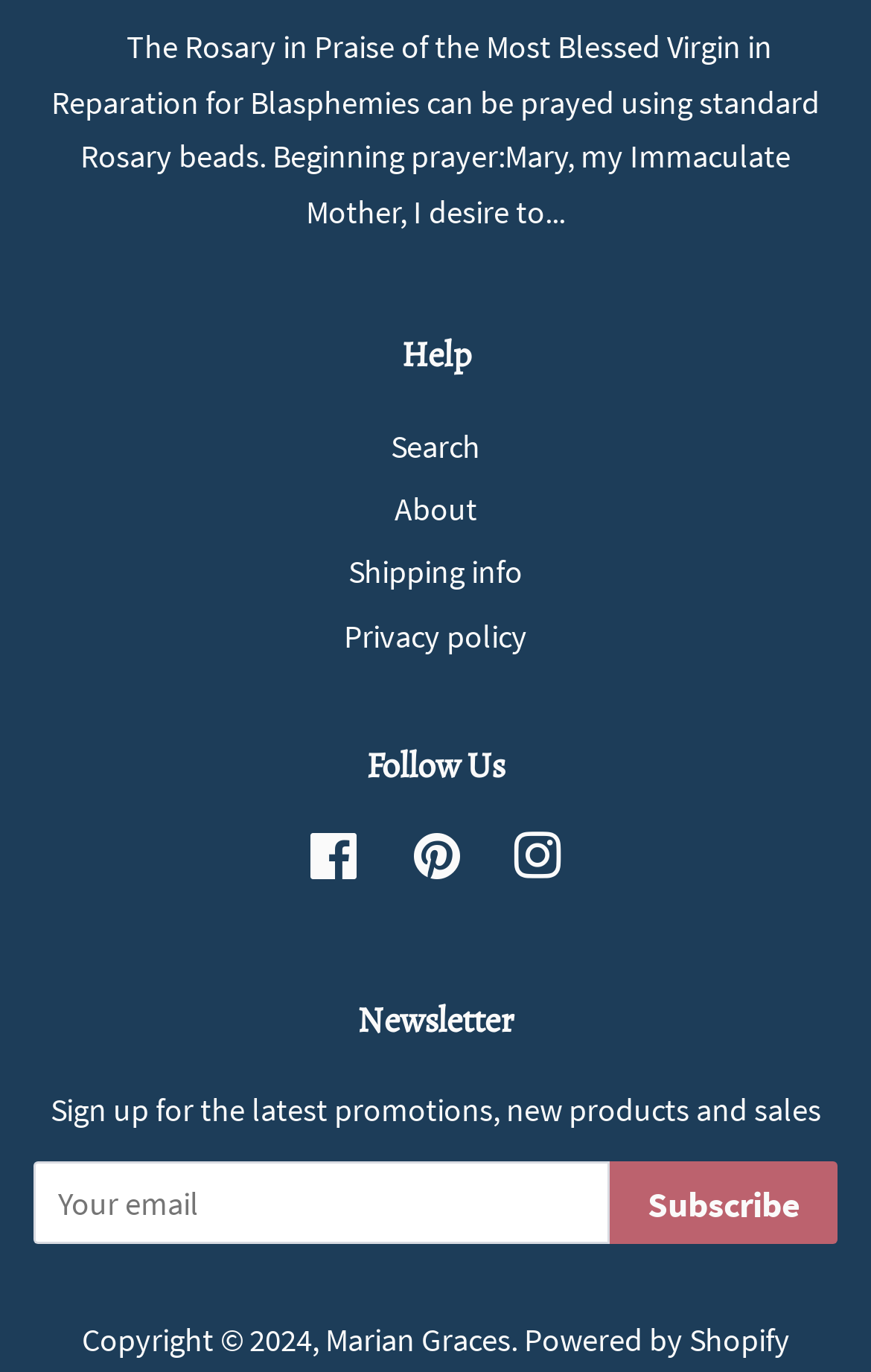What social media platforms can be followed?
Use the information from the screenshot to give a comprehensive response to the question.

The social media platforms that can be followed are Facebook, Pinterest, and Instagram, as indicated by the links under the 'Follow Us' heading.